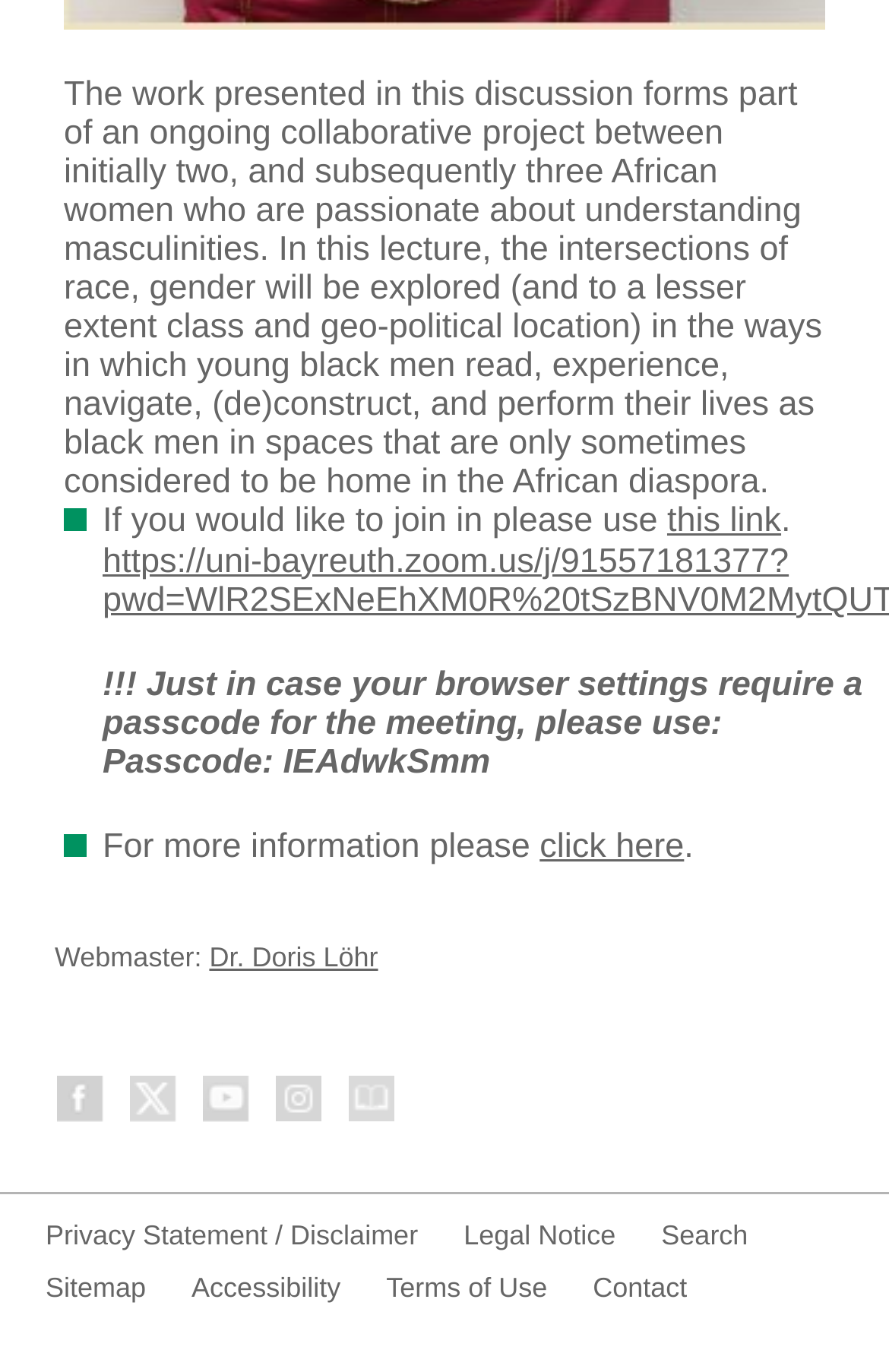Respond with a single word or phrase to the following question:
Who is the webmaster?

Dr. Doris Löhr